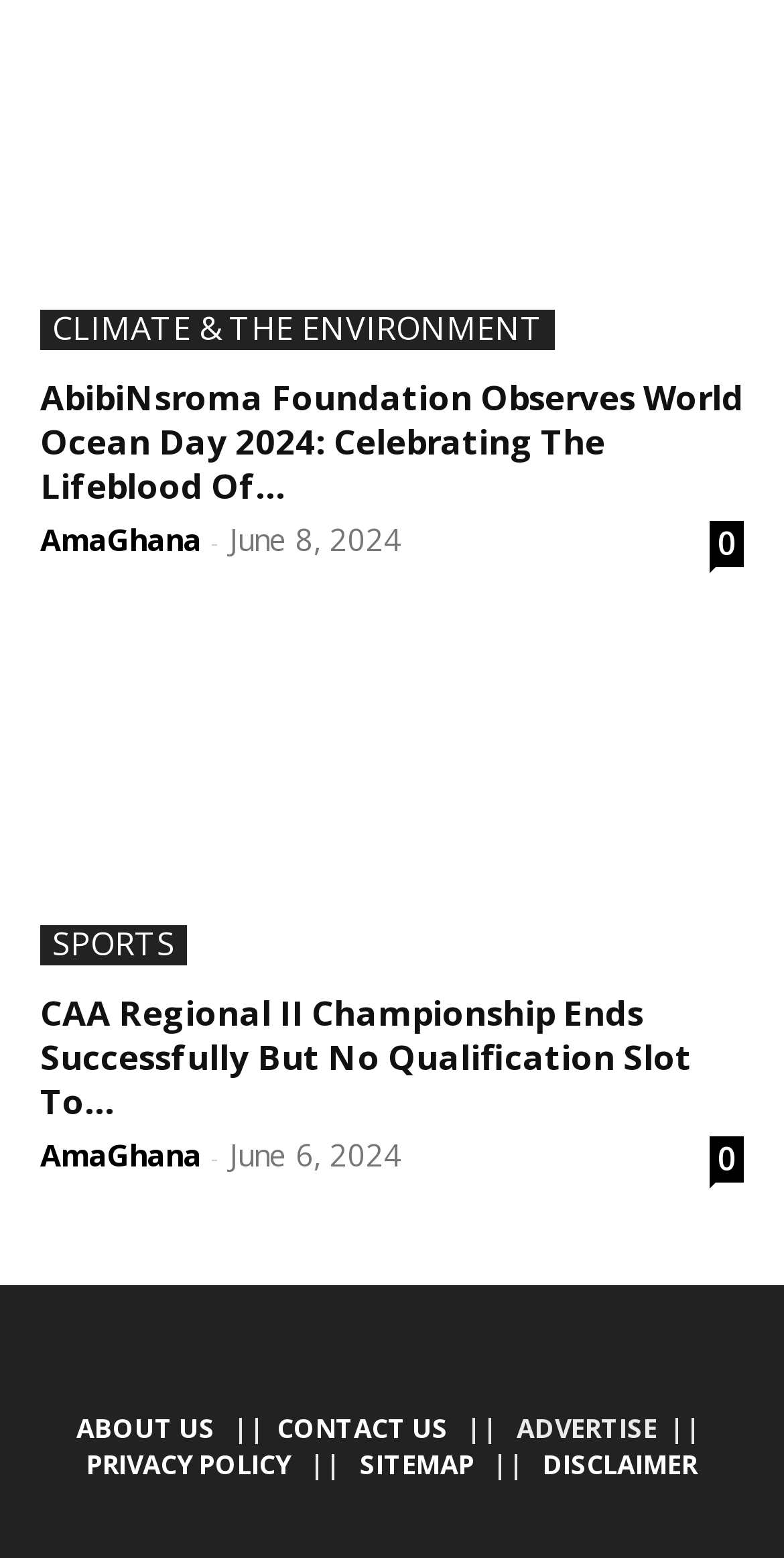Determine the bounding box coordinates of the clickable region to follow the instruction: "Explore CLIMATE & THE ENVIRONMENT".

[0.051, 0.199, 0.708, 0.224]